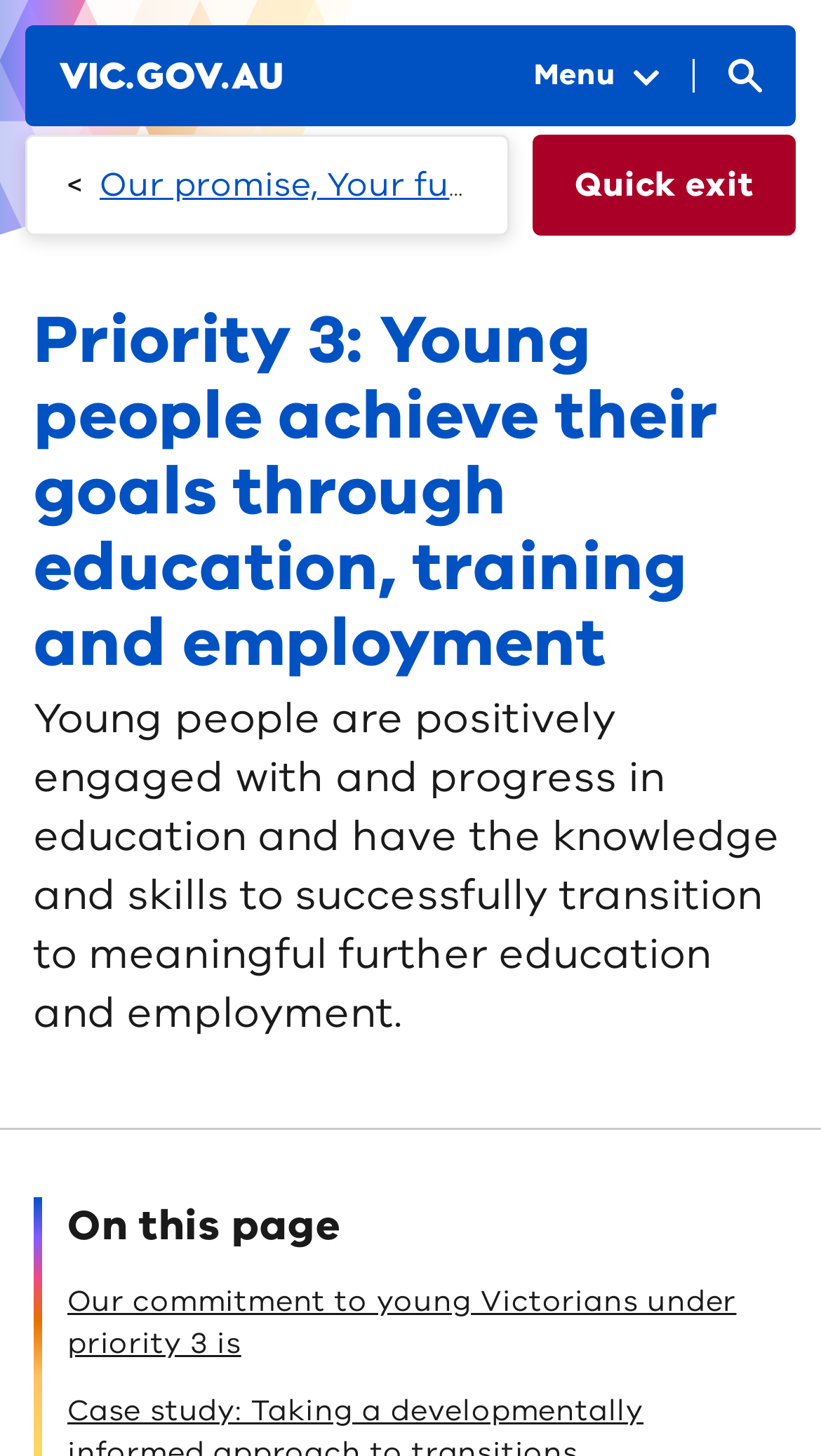Determine the bounding box coordinates for the HTML element mentioned in the following description: "Back to top". The coordinates should be a list of four floats ranging from 0 to 1, represented as [left, top, right, bottom].

[0.836, 0.887, 0.979, 0.957]